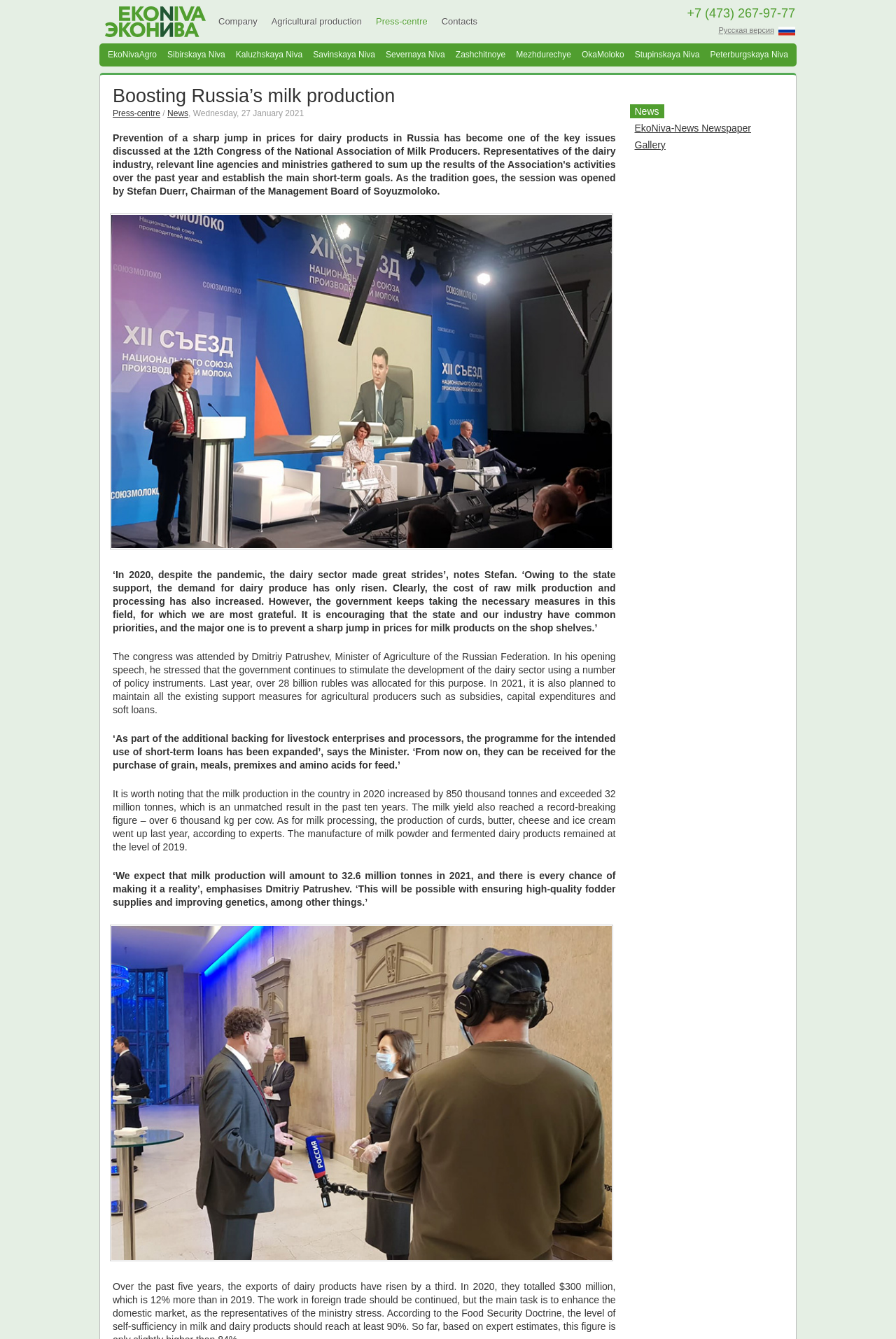Can you find the bounding box coordinates of the area I should click to execute the following instruction: "Click the 'Company' link"?

[0.244, 0.012, 0.287, 0.02]